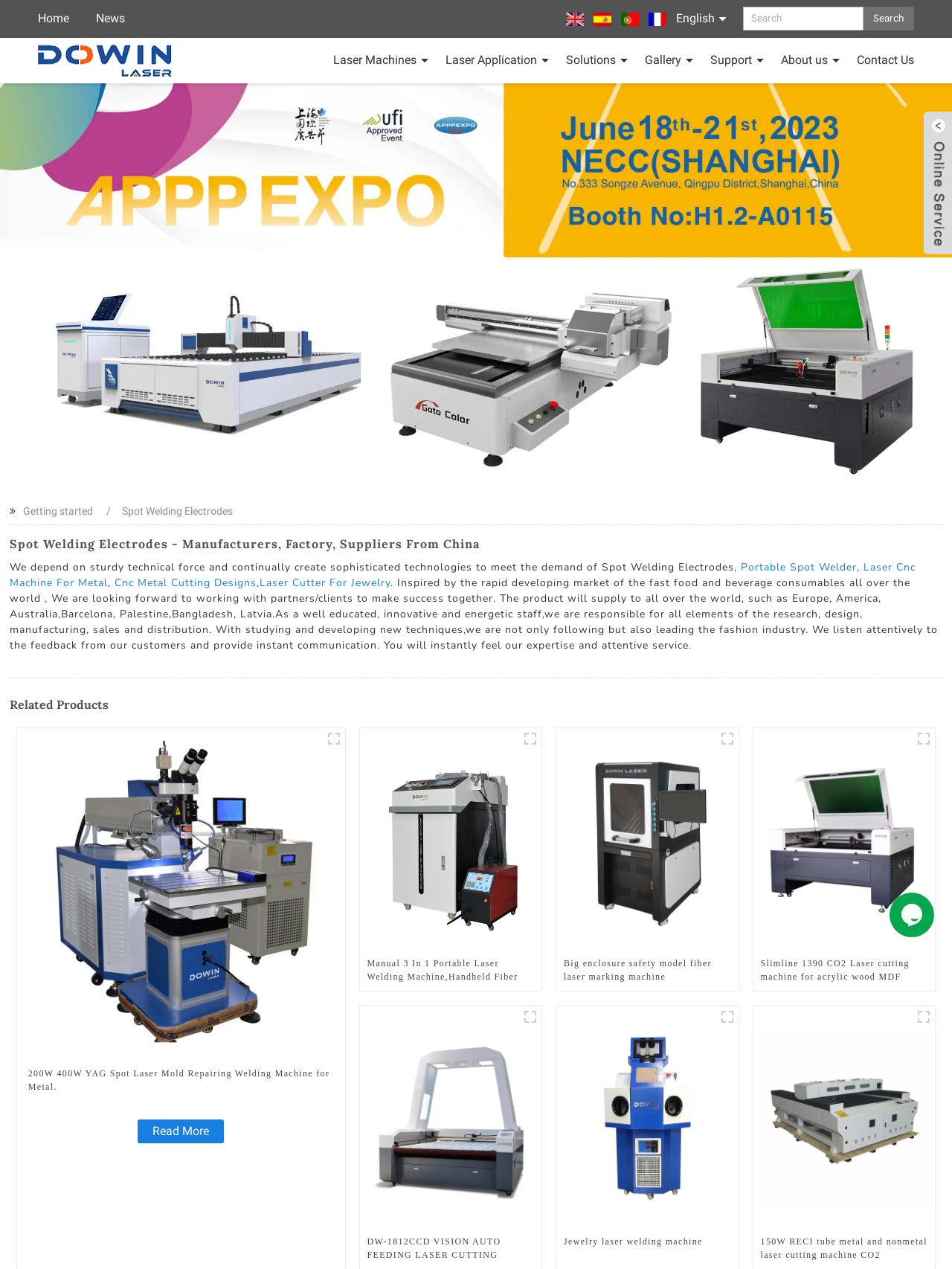Kindly determine the bounding box coordinates for the clickable area to achieve the given instruction: "Read more about the 200W 400W YAG spot laser mold repairing welding machine".

[0.145, 0.882, 0.235, 0.901]